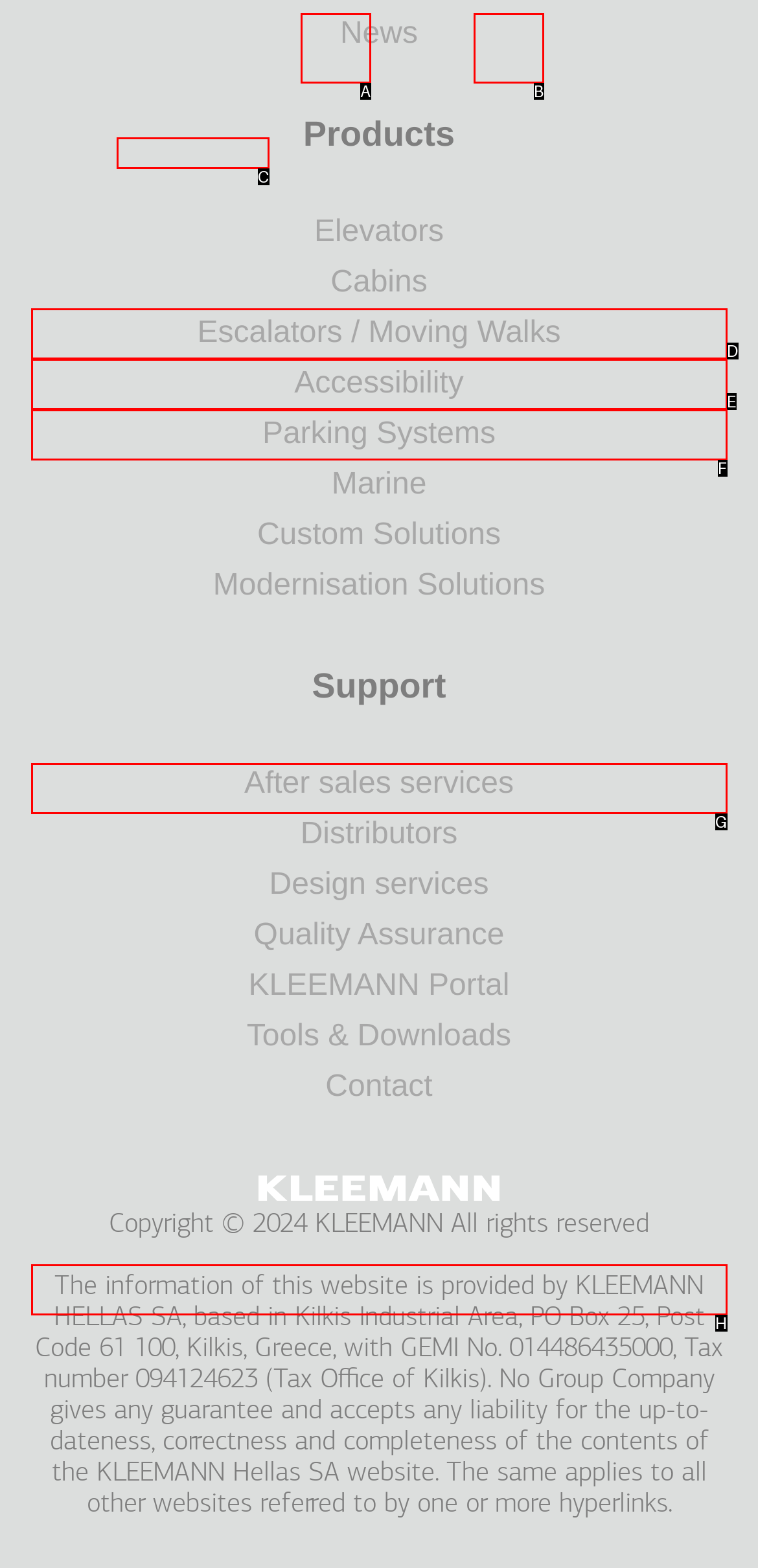Looking at the description: Terms of Use, identify which option is the best match and respond directly with the letter of that option.

C